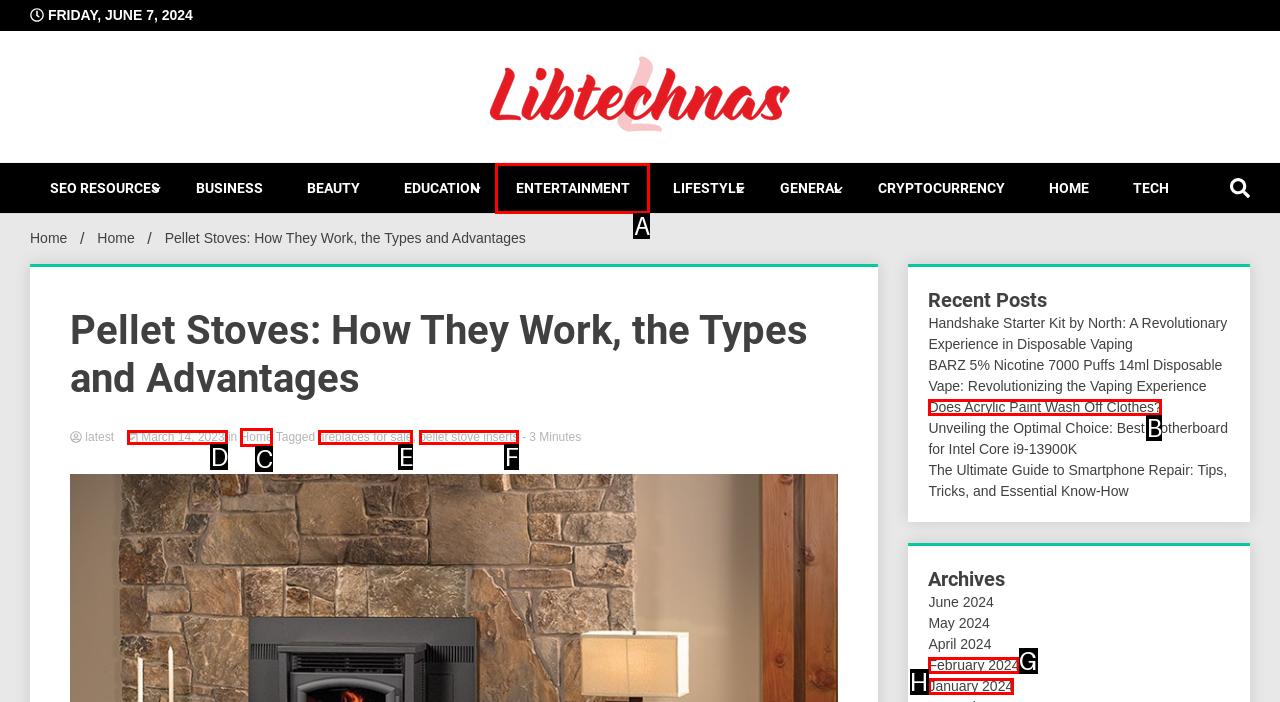With the description: pellet stove inserts, find the option that corresponds most closely and answer with its letter directly.

F